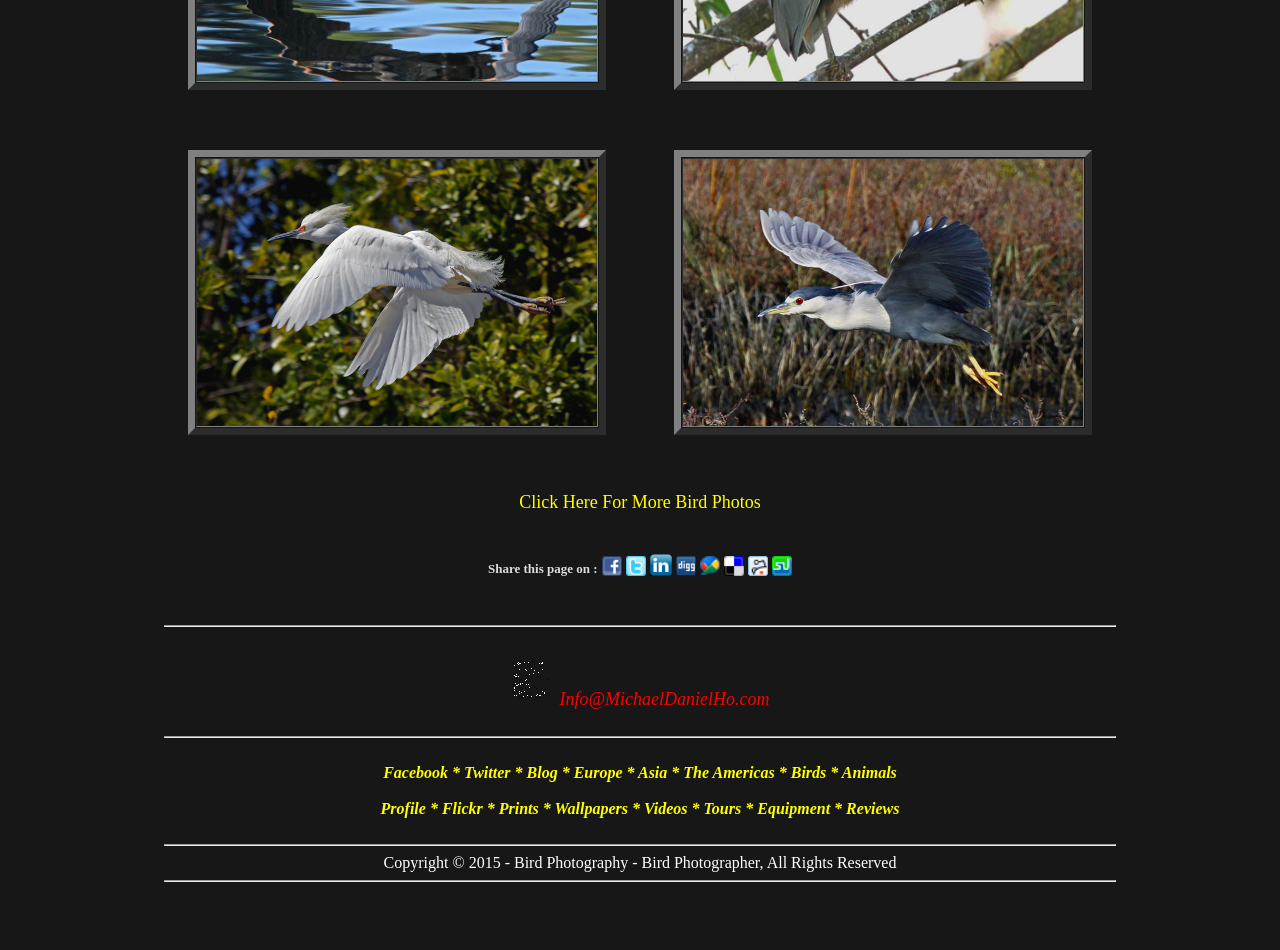How many images are displayed on the top section of the webpage?
Give a one-word or short phrase answer based on the image.

2